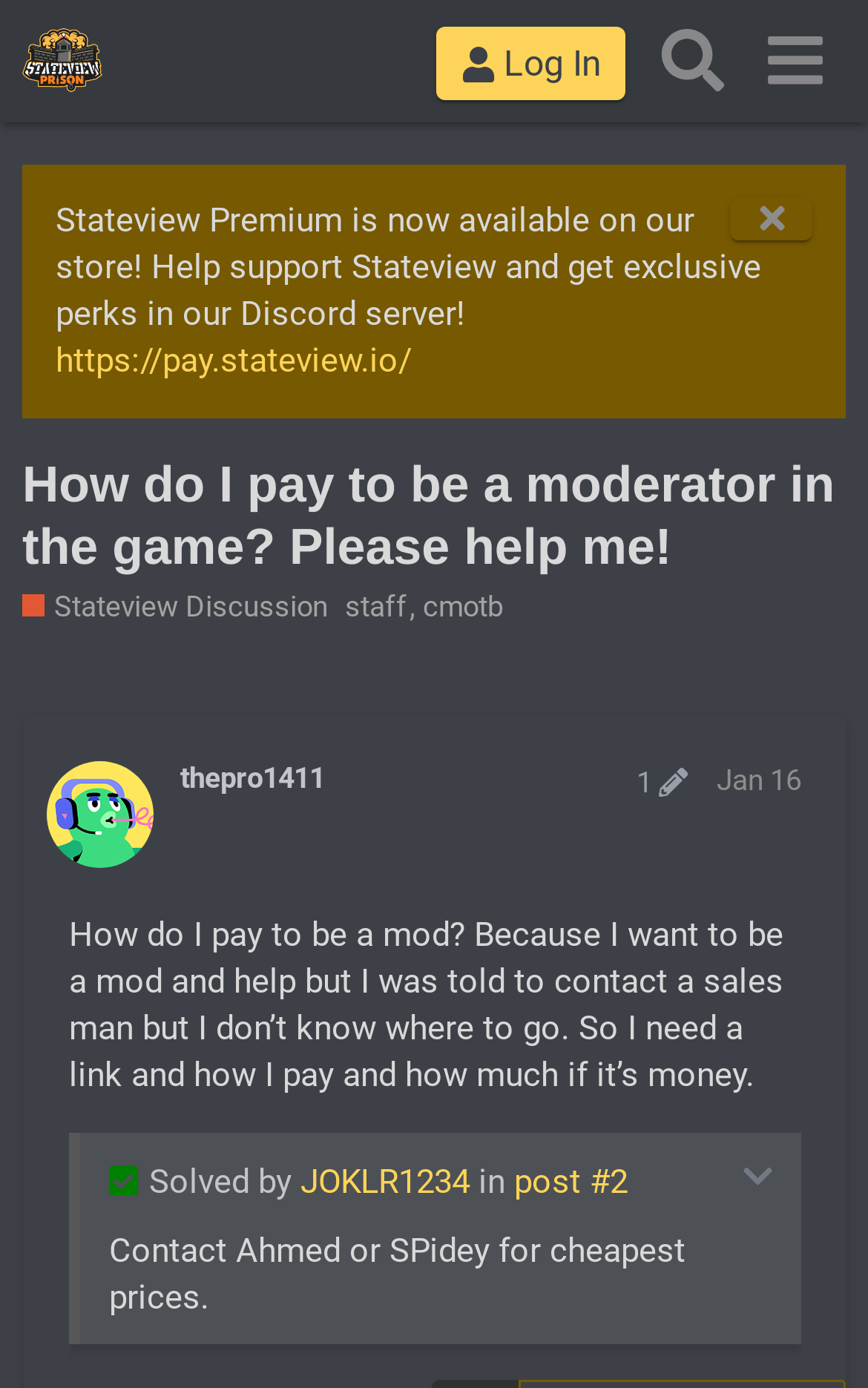What is the recommended contact for cheapest prices?
Using the image, answer in one word or phrase.

Ahmed or SPidey